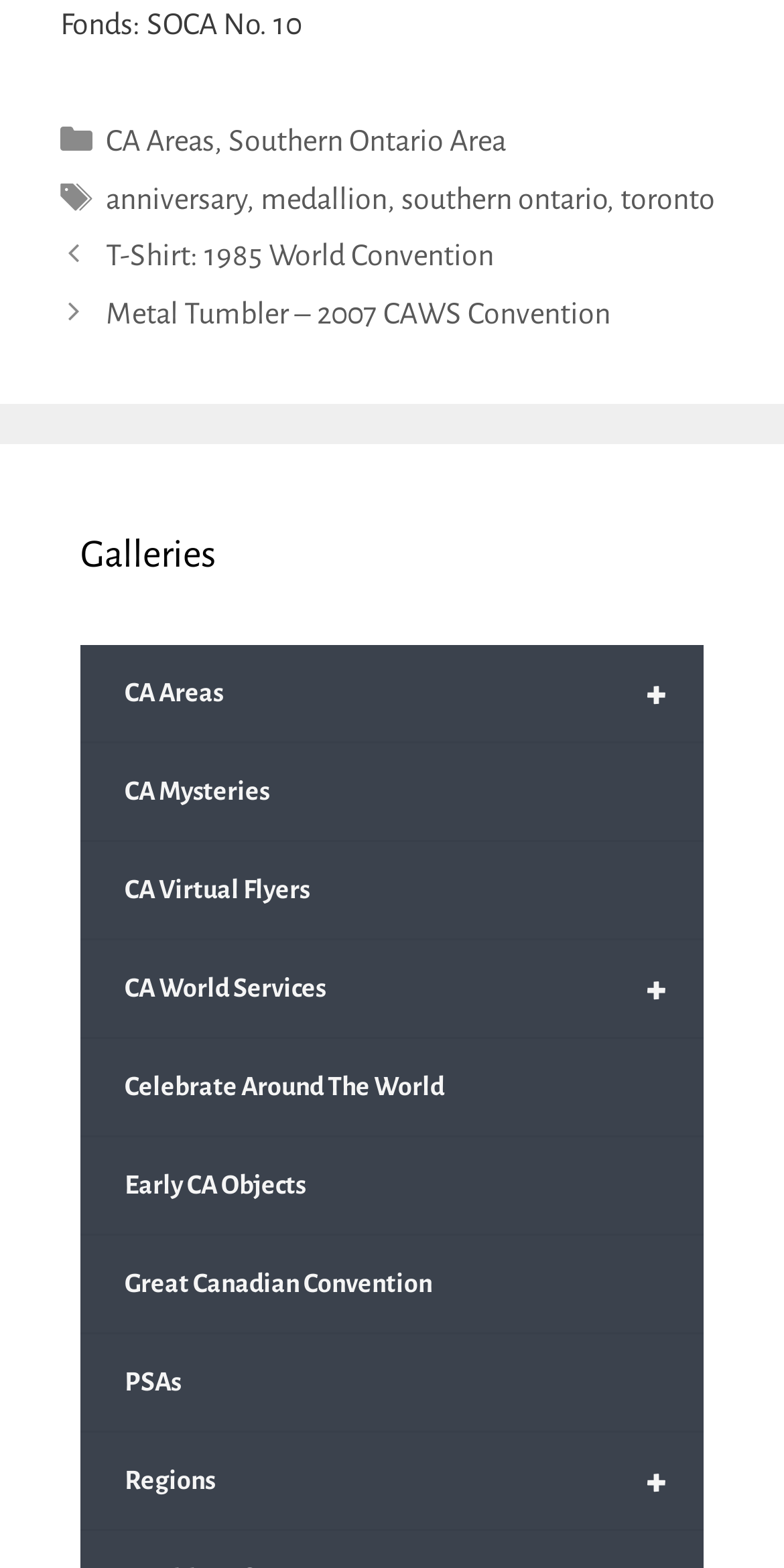Given the description "anniversary", provide the bounding box coordinates of the corresponding UI element.

[0.135, 0.116, 0.314, 0.137]